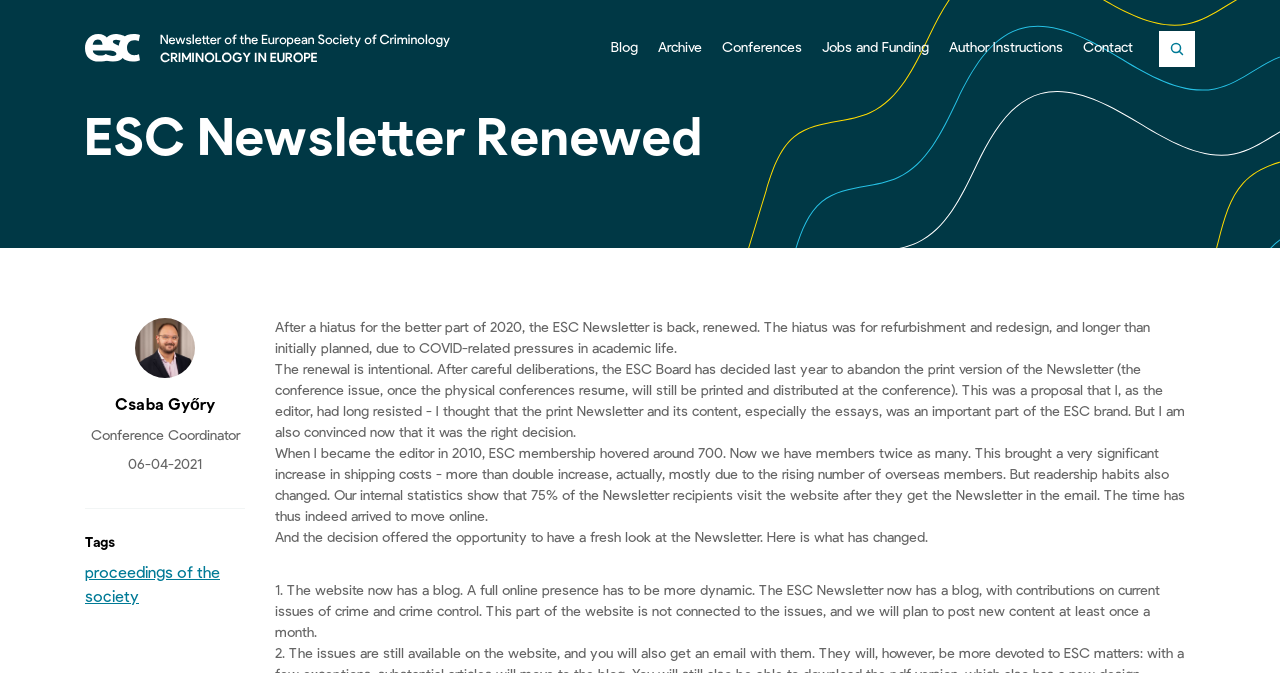Can you find the bounding box coordinates of the area I should click to execute the following instruction: "Click the Logo link"?

[0.066, 0.042, 0.352, 0.103]